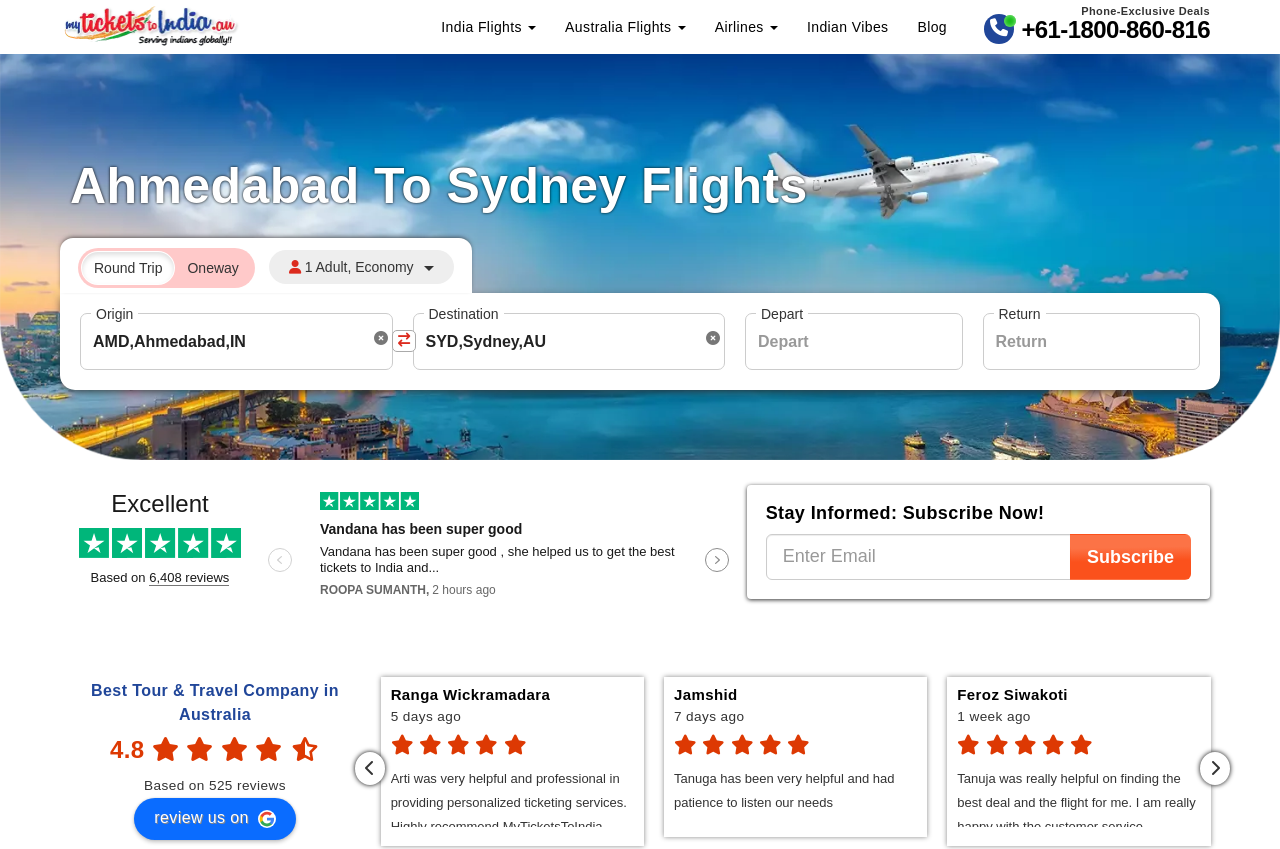Specify the bounding box coordinates of the region I need to click to perform the following instruction: "Contact Us". The coordinates must be four float numbers in the range of 0 to 1, i.e., [left, top, right, bottom].

None